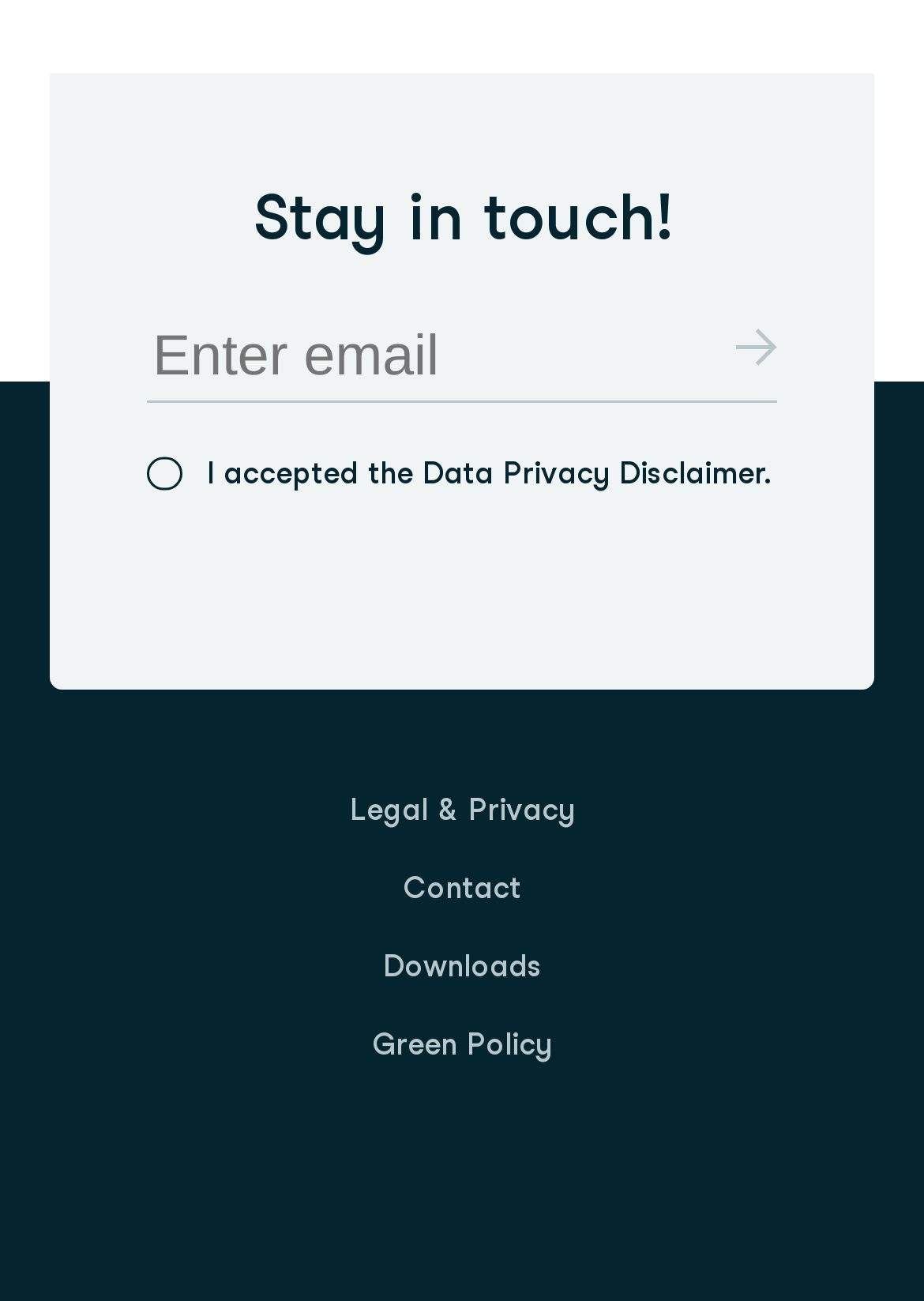From the details in the image, provide a thorough response to the question: What is required to subscribe to the newsletter?

The newsletter section has a required textbox to enter an email and a checkbox to accept the Data Privacy Disclaimer, indicating that both are necessary to subscribe to the newsletter.